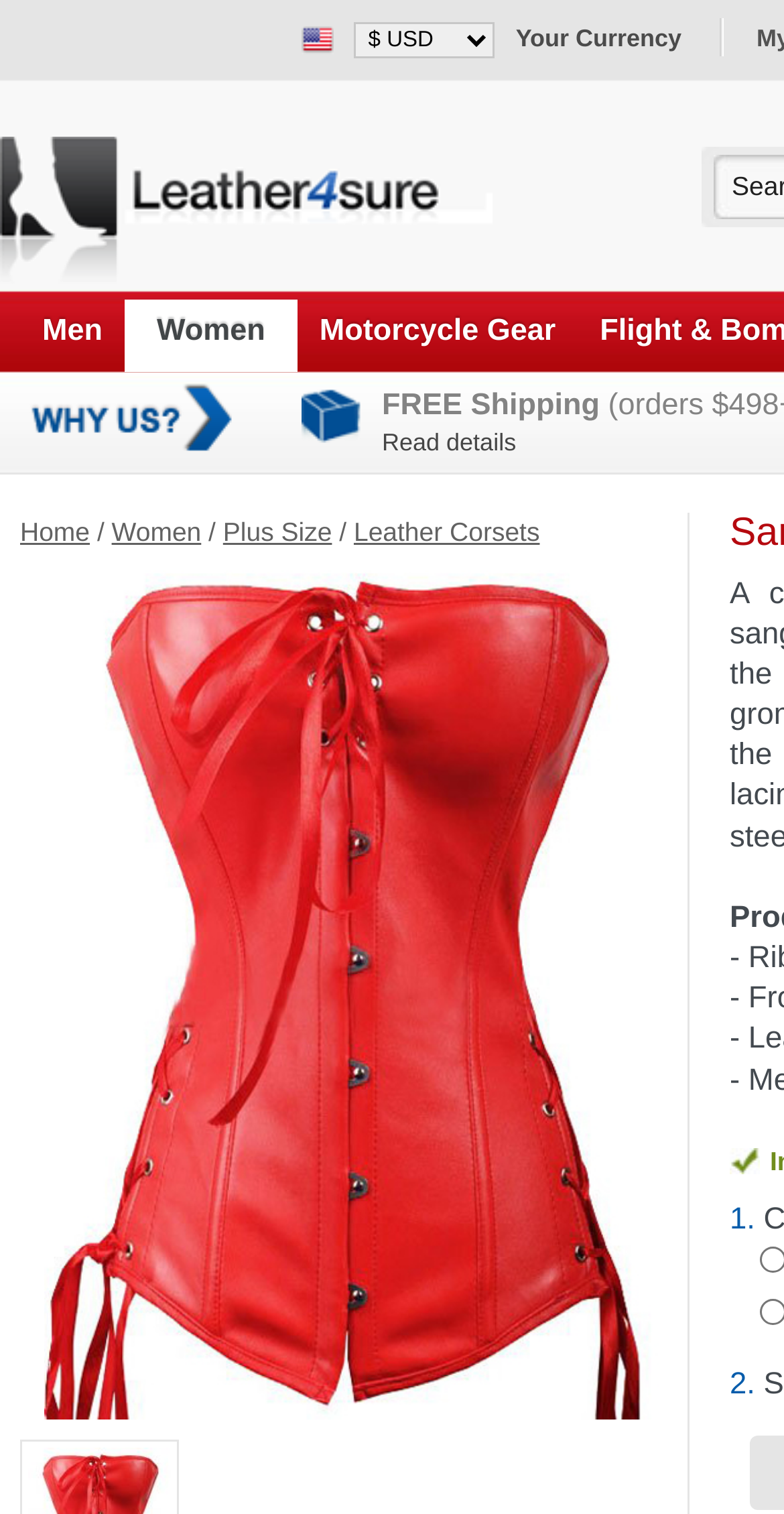Provide a single word or phrase answer to the question: 
How many navigation links are there?

7